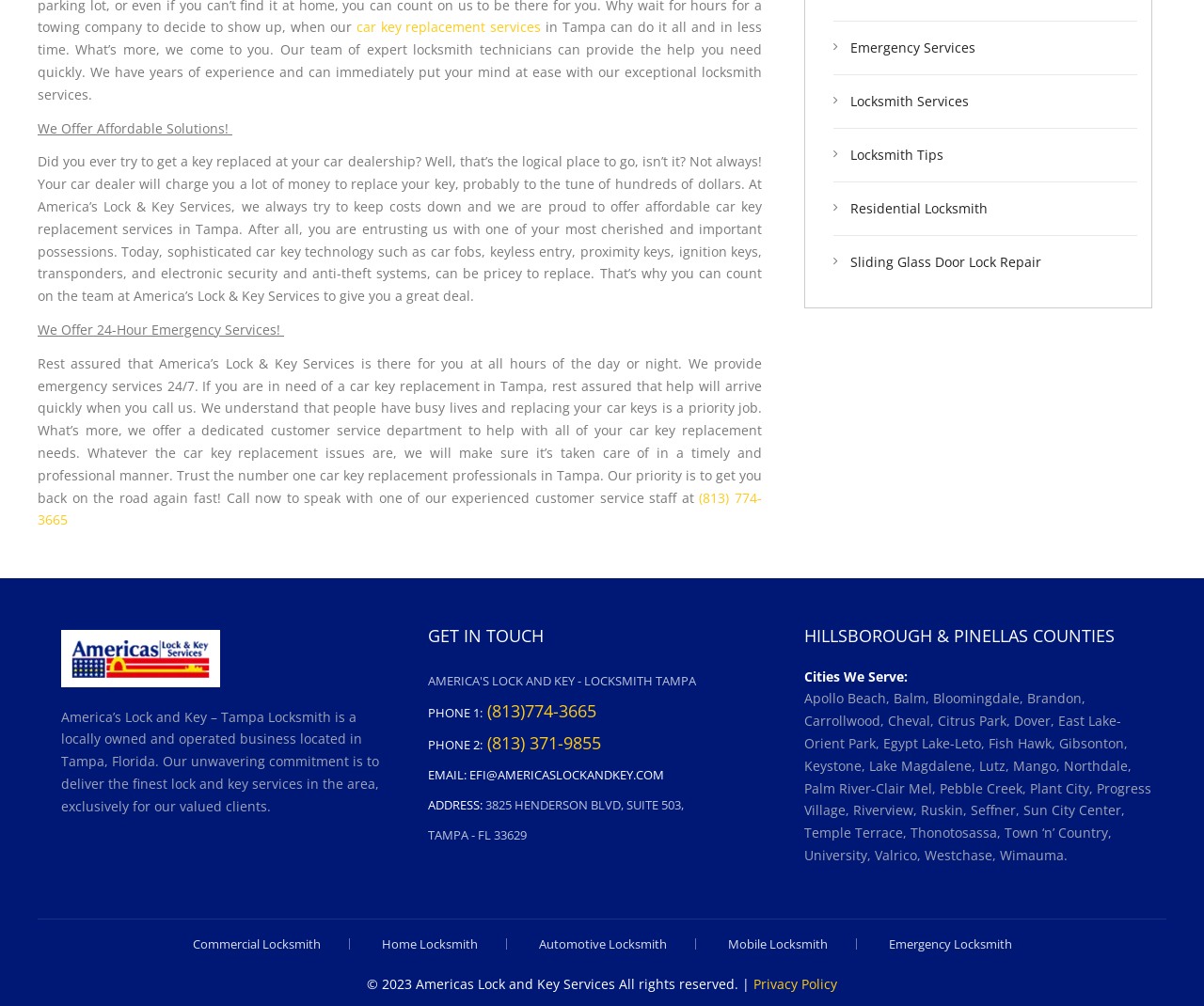What type of locksmith services do they offer?
Please answer the question as detailed as possible based on the image.

I found the answer by looking at the links at the bottom of the webpage, which list different types of locksmith services they offer. These services include Residential, Commercial, Automotive, Mobile, and Emergency locksmith services.